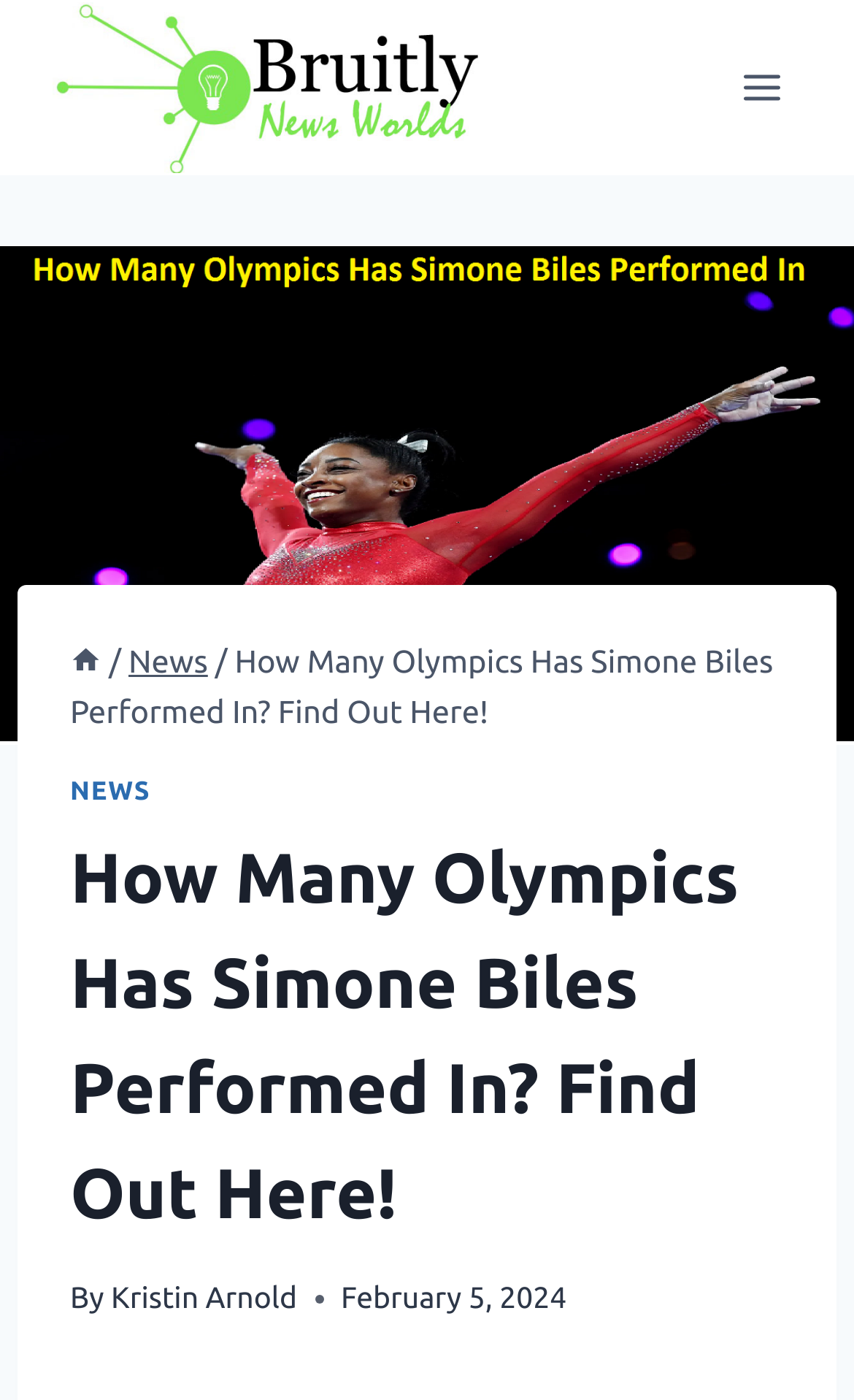Who is the author of the article?
Examine the screenshot and reply with a single word or phrase.

Kristin Arnold